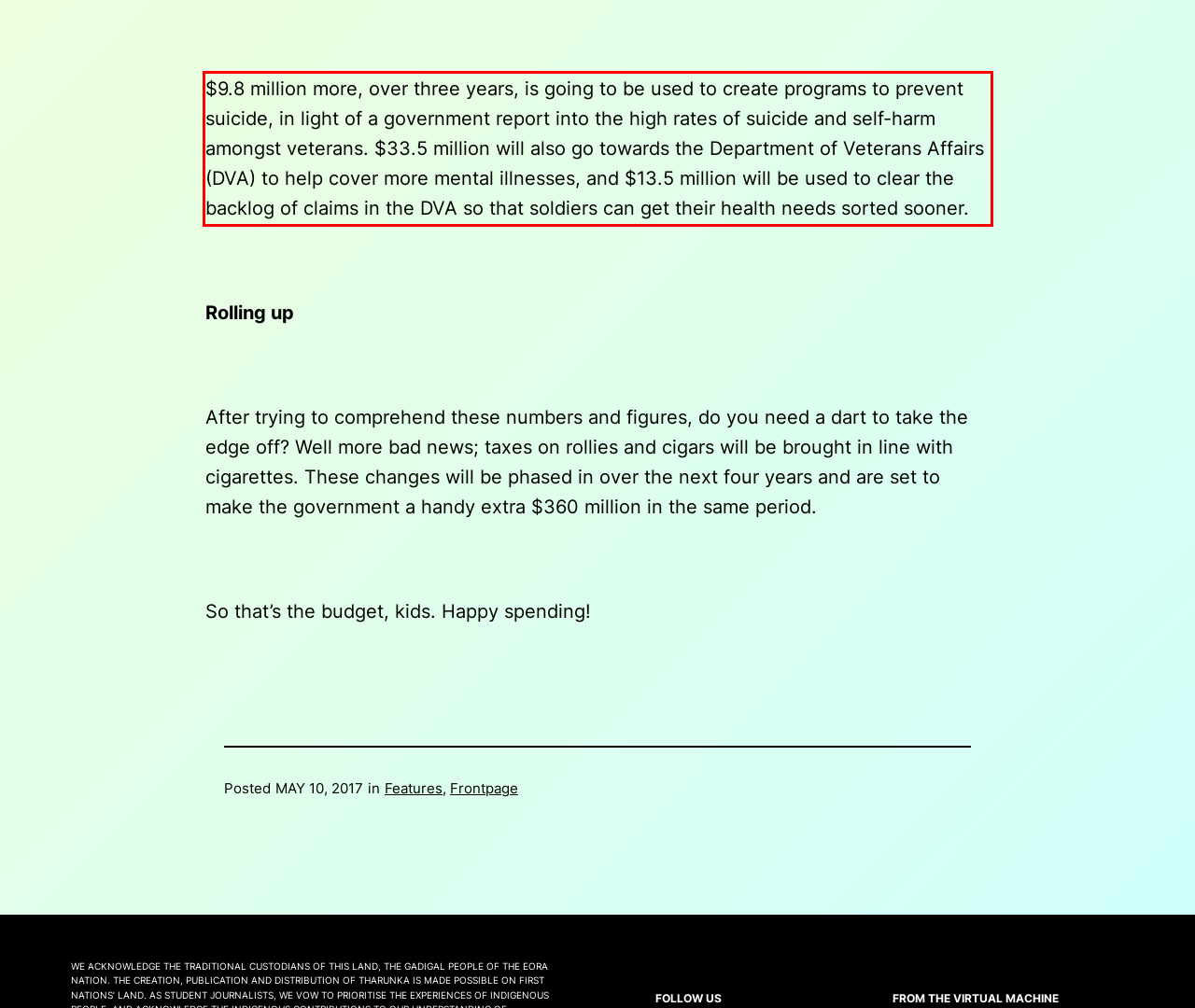Please analyze the screenshot of a webpage and extract the text content within the red bounding box using OCR.

$9.8 million more, over three years, is going to be used to create programs to prevent suicide, in light of a government report into the high rates of suicide and self-harm amongst veterans. $33.5 million will also go towards the Department of Veterans Affairs (DVA) to help cover more mental illnesses, and $13.5 million will be used to clear the backlog of claims in the DVA so that soldiers can get their health needs sorted sooner.